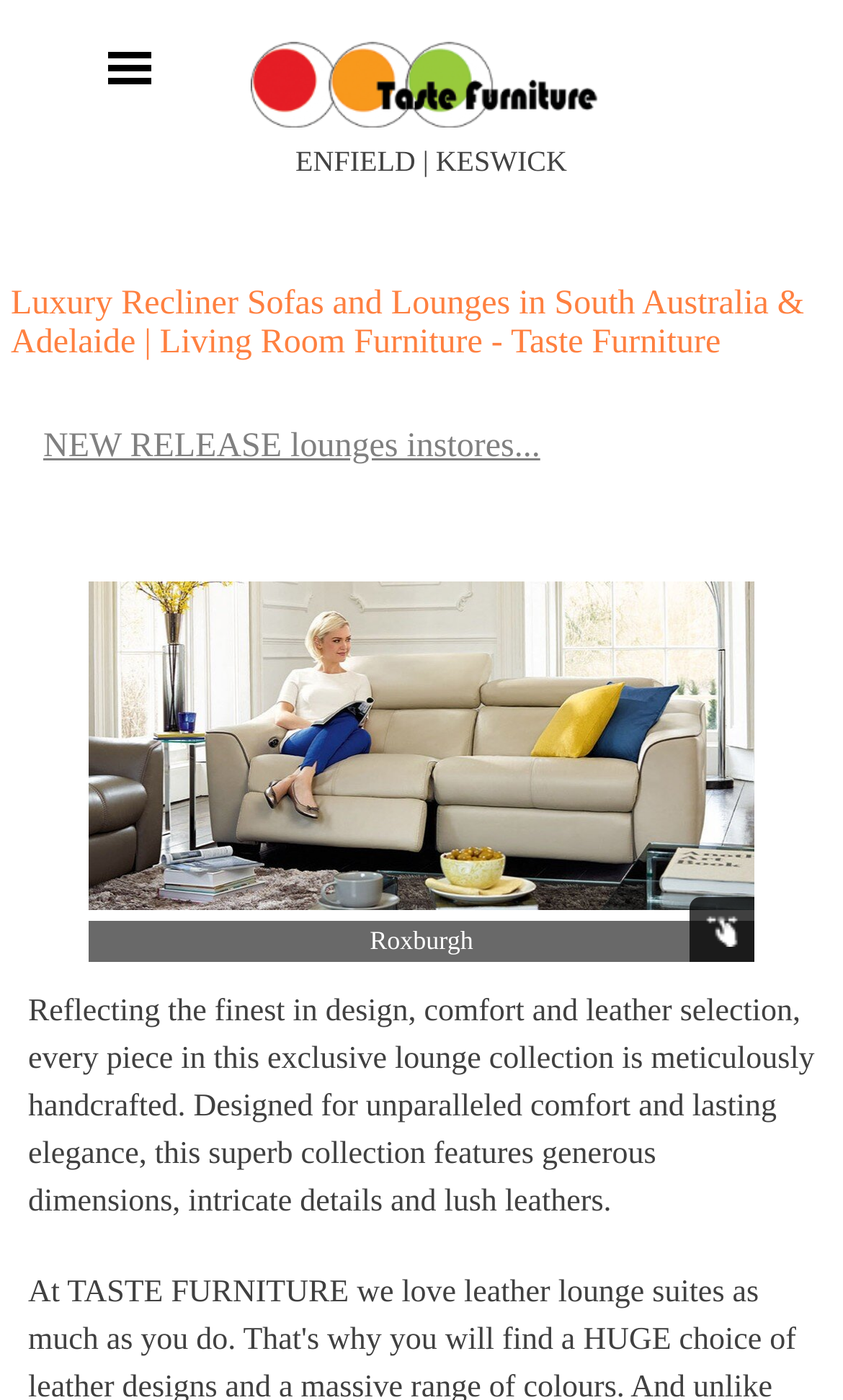What is the name of the lounge collection described on the webpage?
Using the visual information, answer the question in a single word or phrase.

Newport